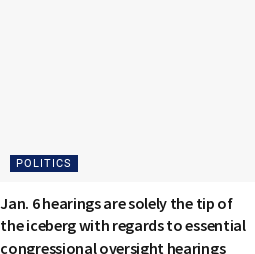Respond to the question below with a concise word or phrase:
What tone does the overall design convey?

serious and informative